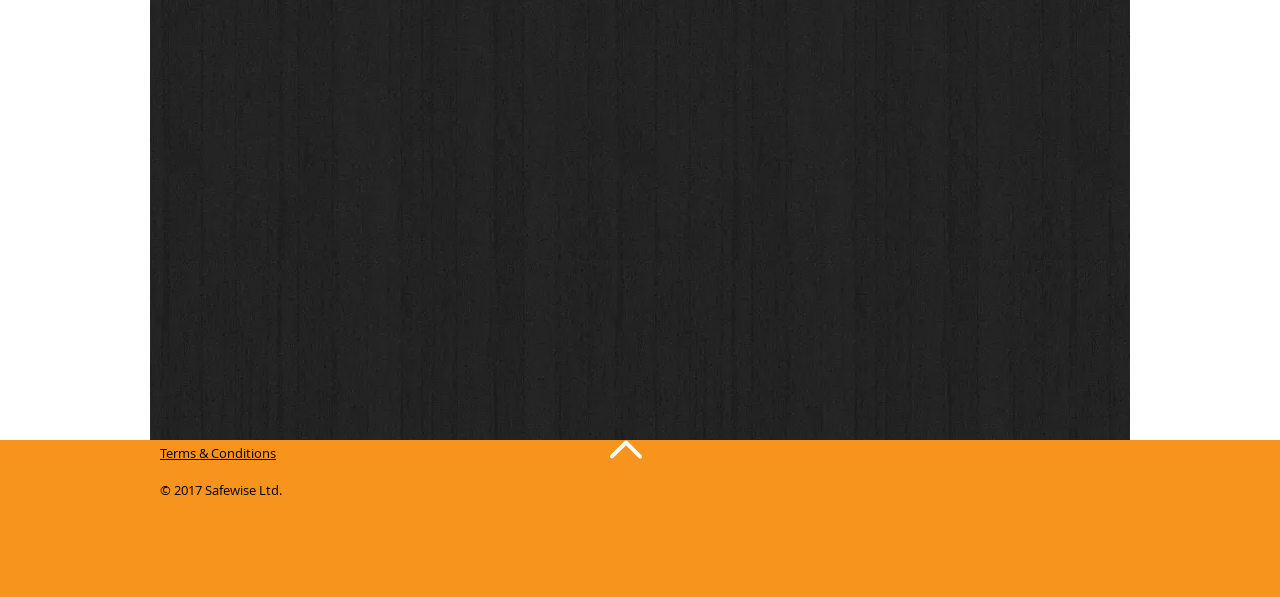Give the bounding box coordinates for this UI element: "aria-label="Facebook"". The coordinates should be four float numbers between 0 and 1, arranged as [left, top, right, bottom].

[0.797, 0.757, 0.825, 0.817]